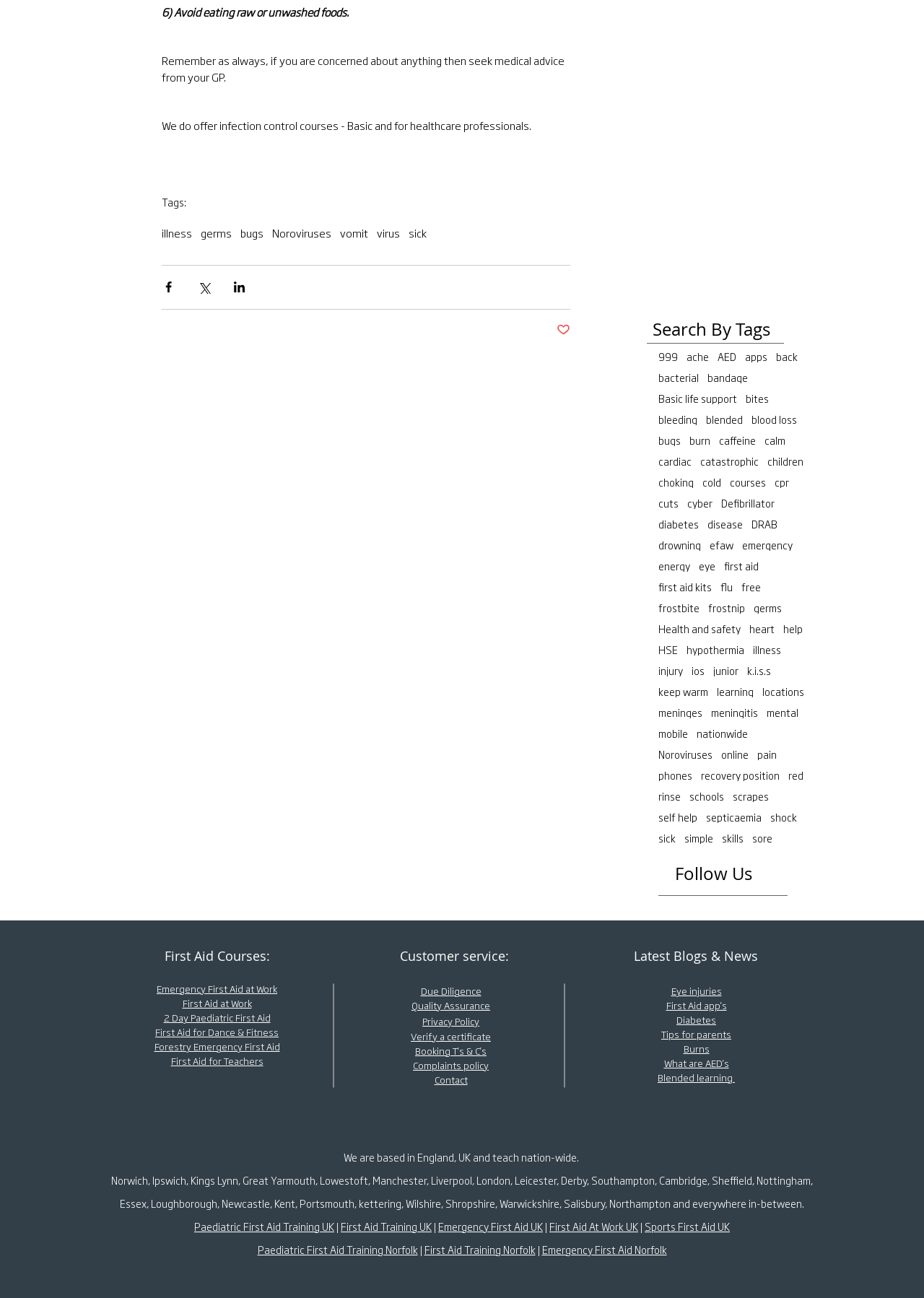Please provide the bounding box coordinates for the UI element as described: "Paediatric First Aid Training Norfolk". The coordinates must be four floats between 0 and 1, represented as [left, top, right, bottom].

[0.279, 0.957, 0.452, 0.968]